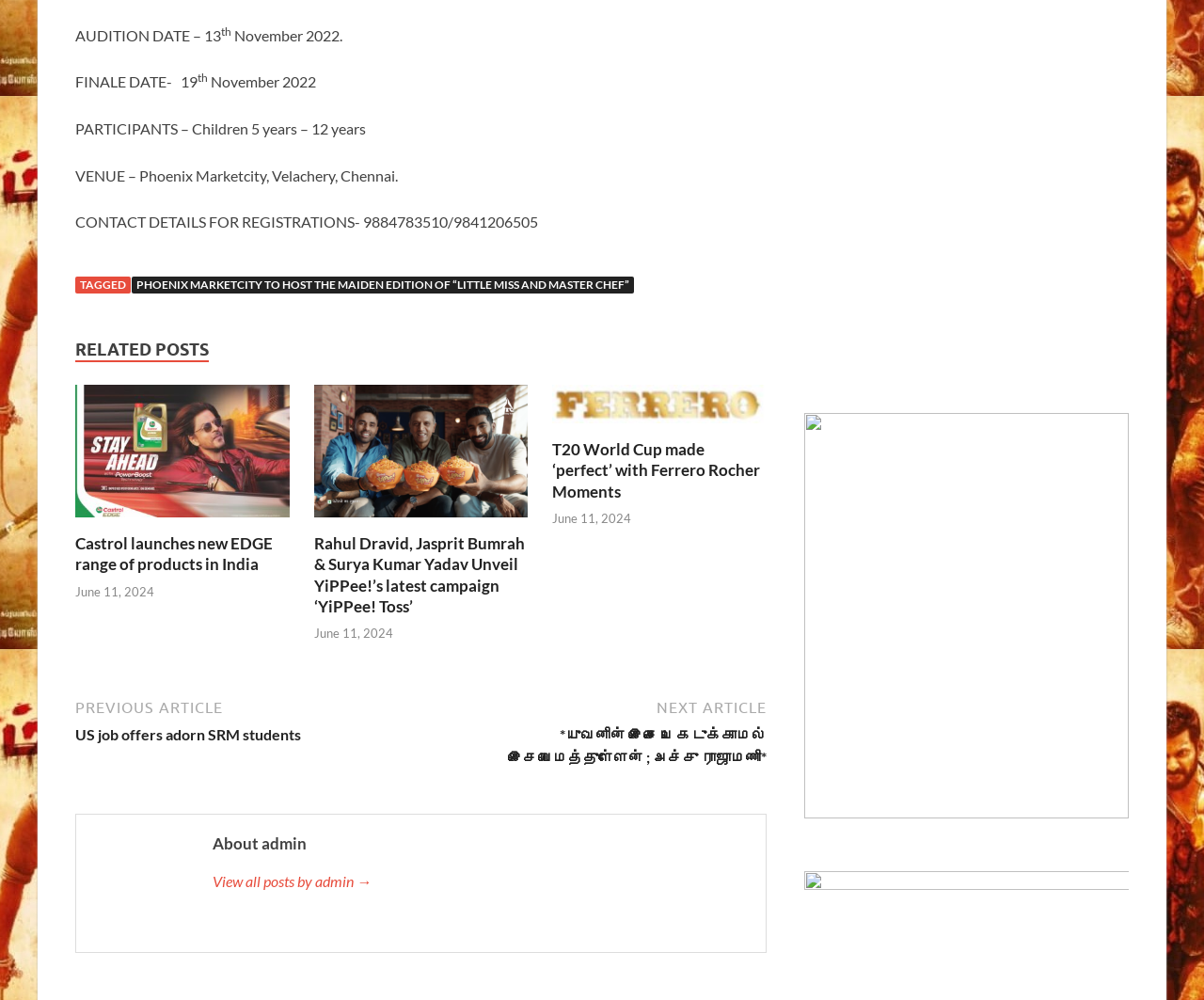Please identify the bounding box coordinates of the clickable region that I should interact with to perform the following instruction: "Click the link to read about Phoenix Marketcity hosting the maiden edition of 'Little Miss and Master Chef'". The coordinates should be expressed as four float numbers between 0 and 1, i.e., [left, top, right, bottom].

[0.109, 0.276, 0.527, 0.293]